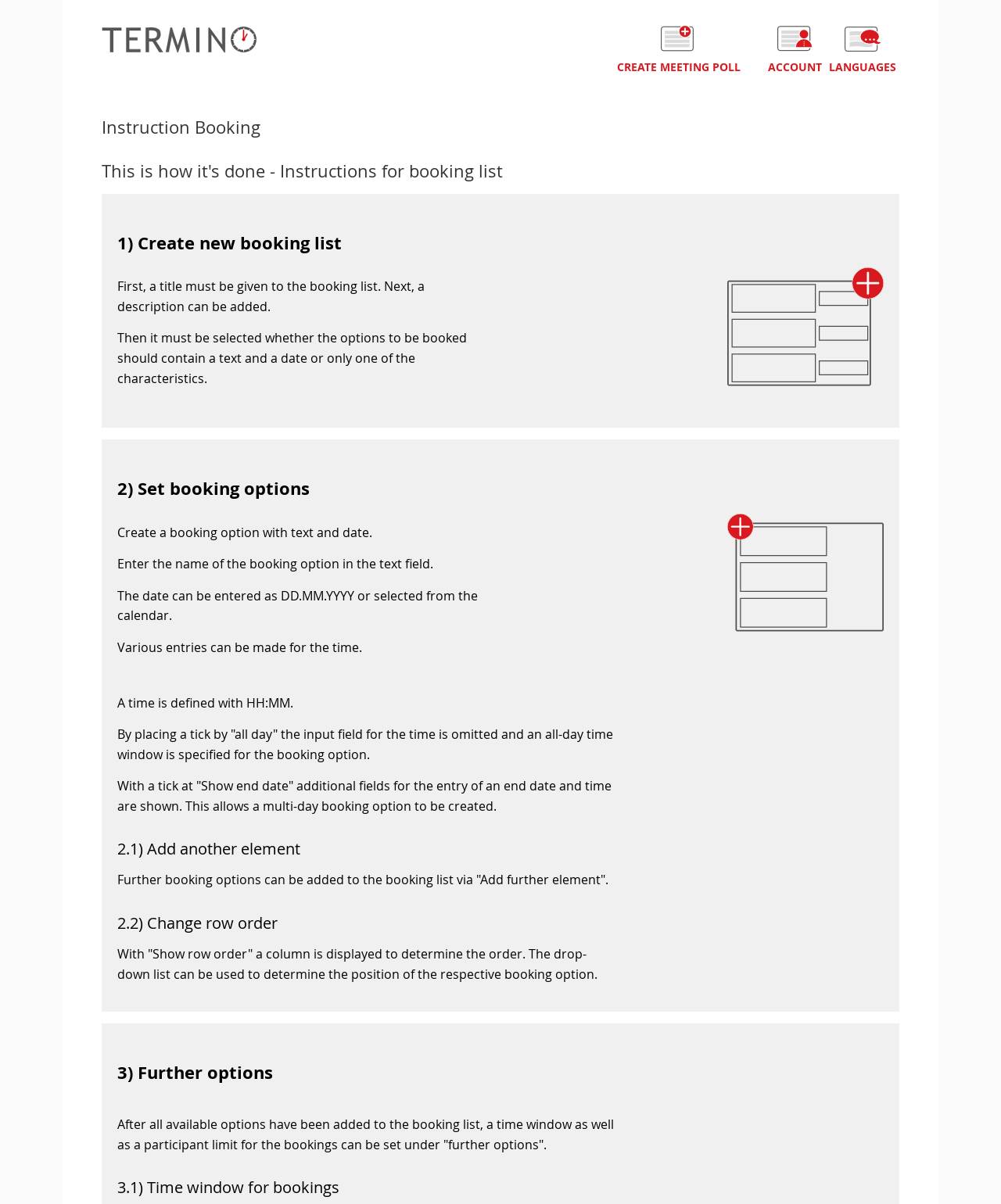Locate the UI element described by Languages and provide its bounding box coordinates. Use the format (top-left x, top-left y, bottom-right x, bottom-right y) with all values as floating point numbers between 0 and 1.

[0.828, 0.021, 0.895, 0.062]